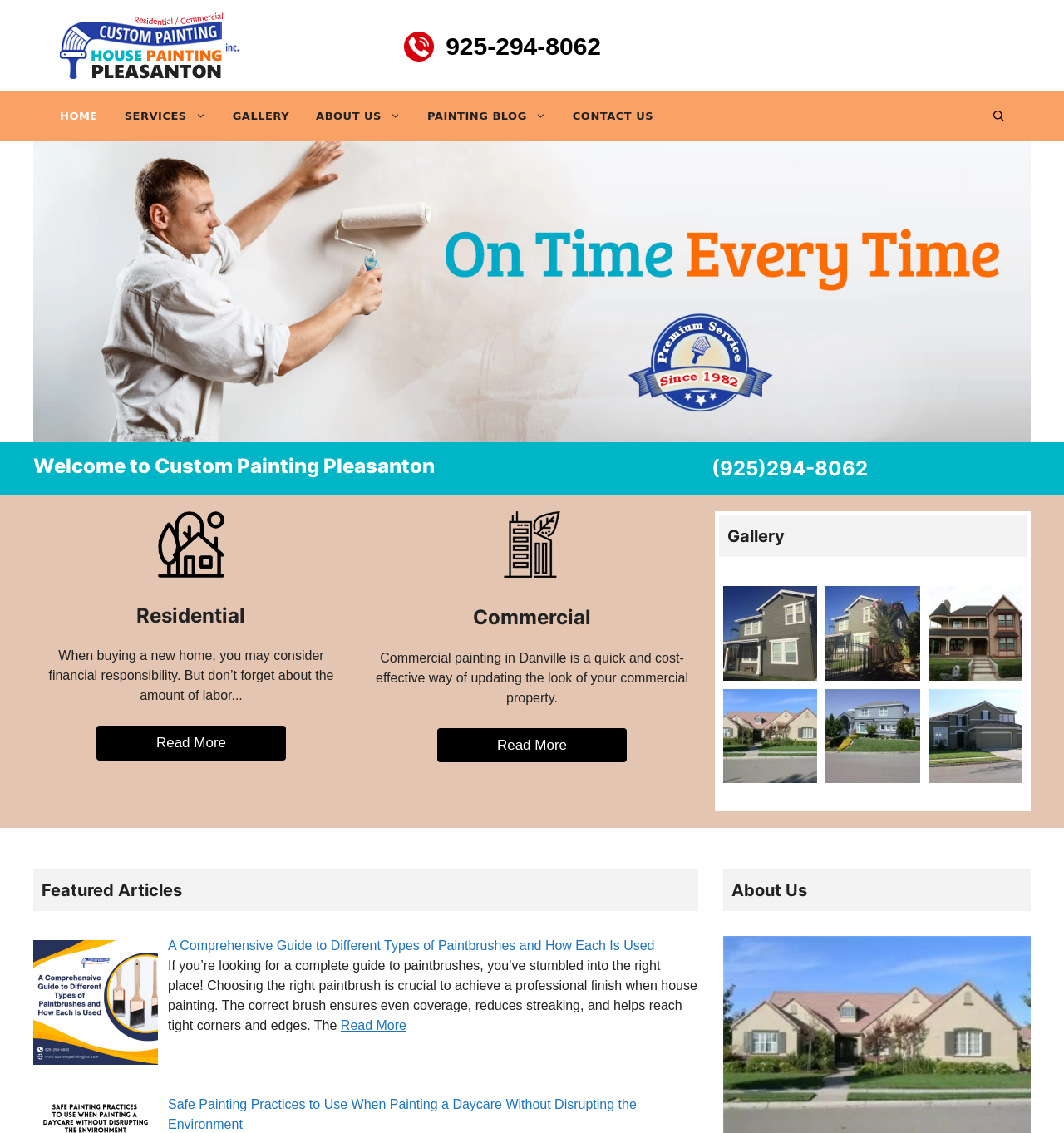Indicate the bounding box coordinates of the clickable region to achieve the following instruction: "Call the phone number."

[0.38, 0.027, 0.565, 0.054]